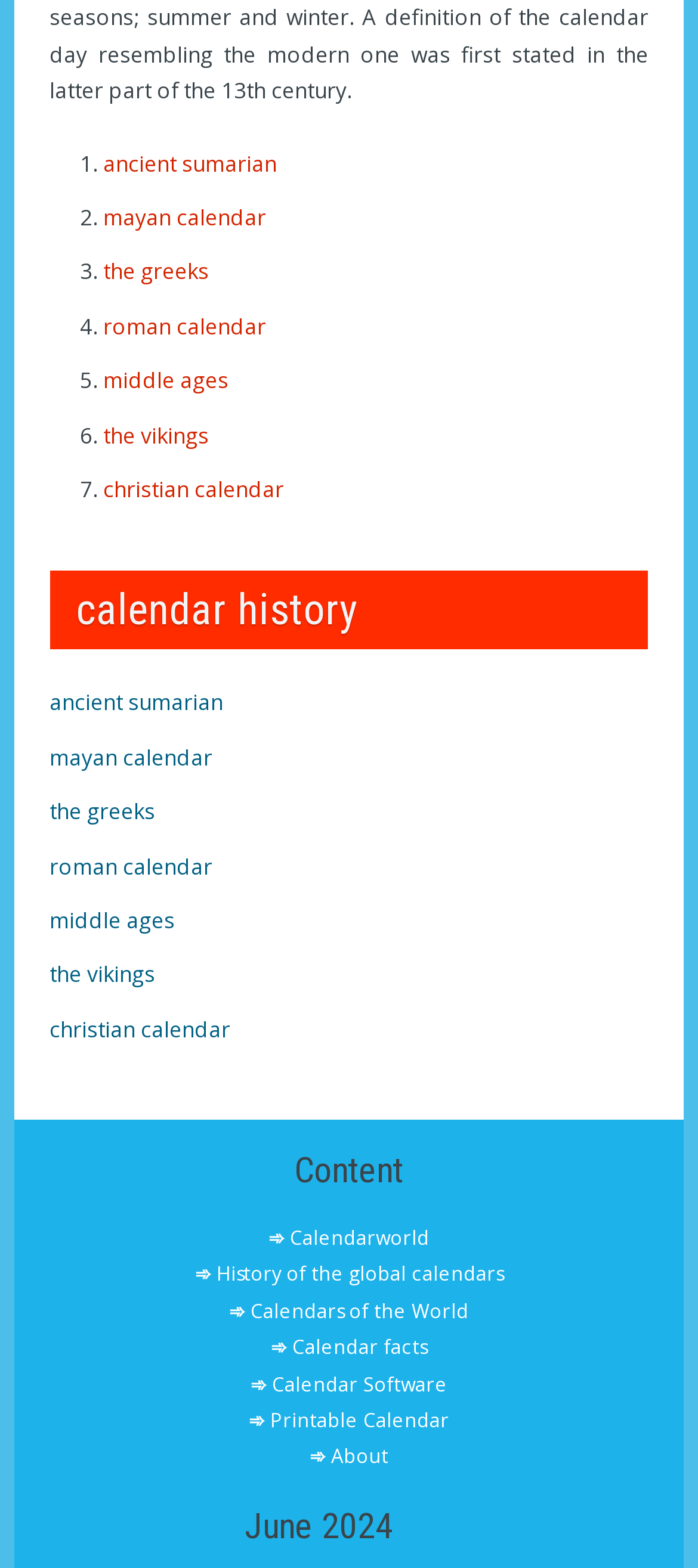How many historical periods are listed?
Answer briefly with a single word or phrase based on the image.

7